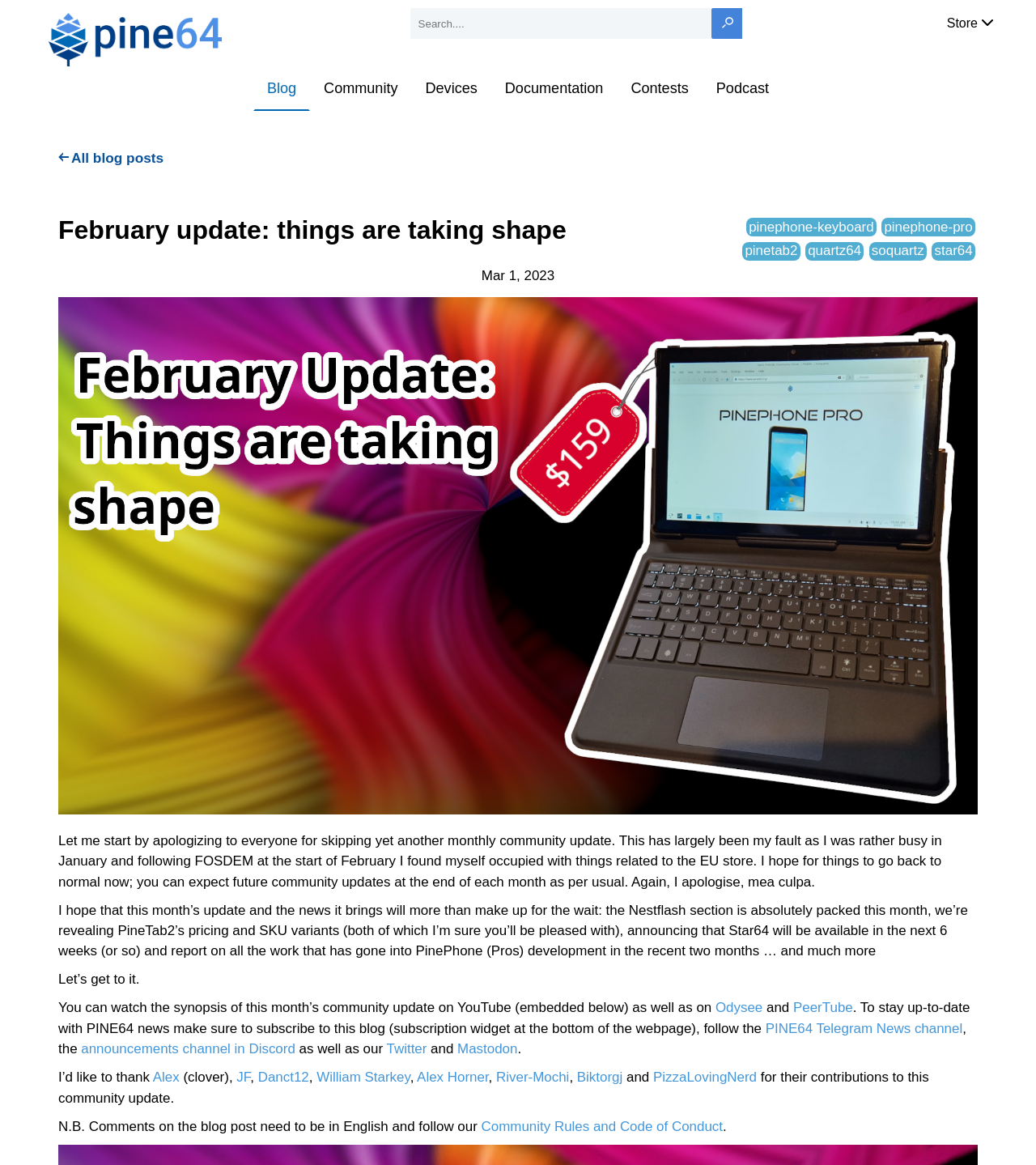Please identify the bounding box coordinates of the element I need to click to follow this instruction: "Explore things to do in Australia".

None